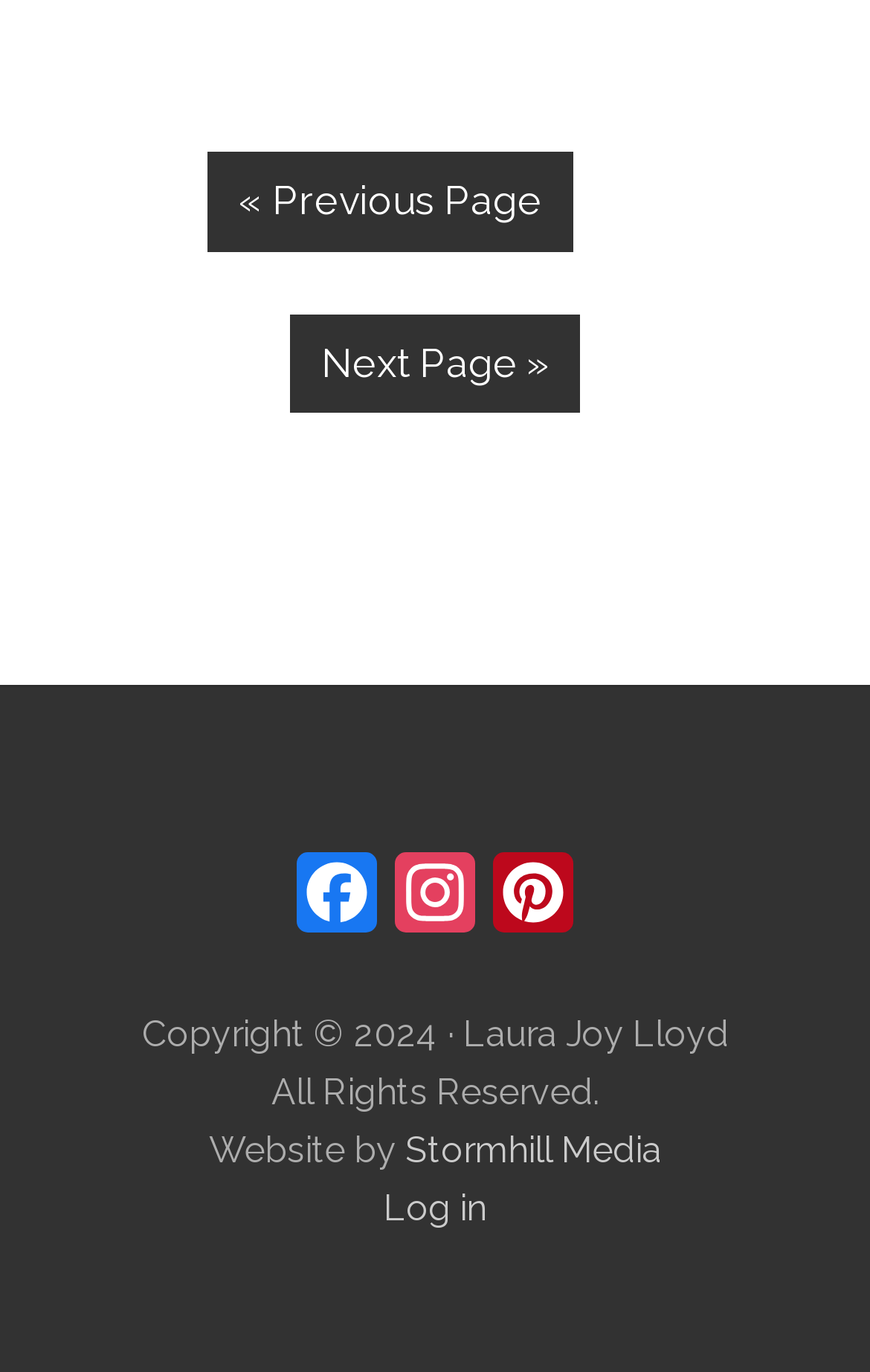Find the UI element described as: "Stormhill Media" and predict its bounding box coordinates. Ensure the coordinates are four float numbers between 0 and 1, [left, top, right, bottom].

[0.465, 0.823, 0.76, 0.854]